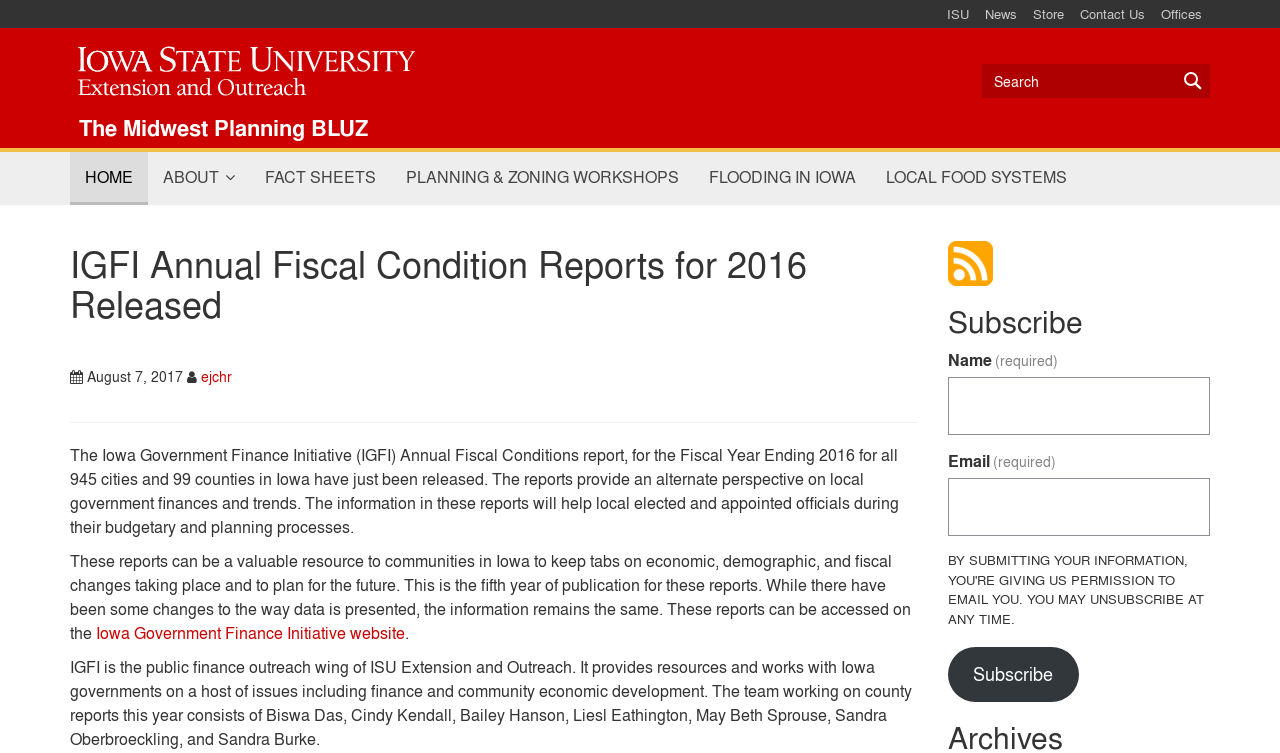Identify the bounding box coordinates of the element to click to follow this instruction: 'Subscribe to the newsletter'. Ensure the coordinates are four float values between 0 and 1, provided as [left, top, right, bottom].

[0.74, 0.86, 0.843, 0.933]